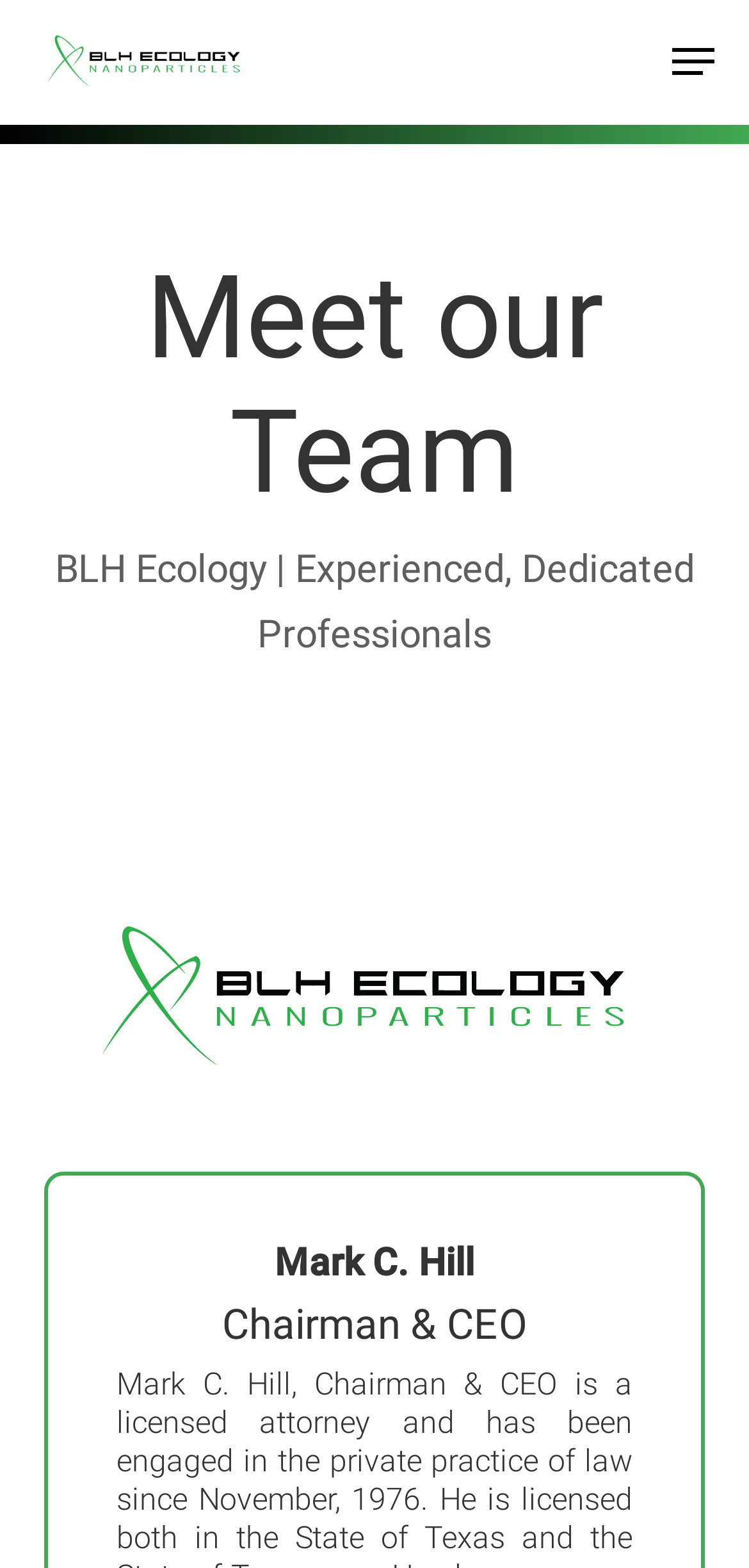Describe all the visual and textual components of the webpage comprehensively.

The webpage is about Mark C. Hill, the Chairman and CEO of BLH Ecology. At the top left of the page, there is a link and an image, both labeled "BLH Ecology". On the top right, there is a navigation menu button. Below the navigation menu button, there are three headings. The first heading, "Meet our Team", is located at the top of the section. The second heading, "BLH Ecology | Experienced, Dedicated Professionals", is below the first heading. The third heading, "Mark C. Hill", is located near the bottom of the page, and below it is another heading, "Chairman & CEO", which is likely a subtitle describing Mark C. Hill's role.